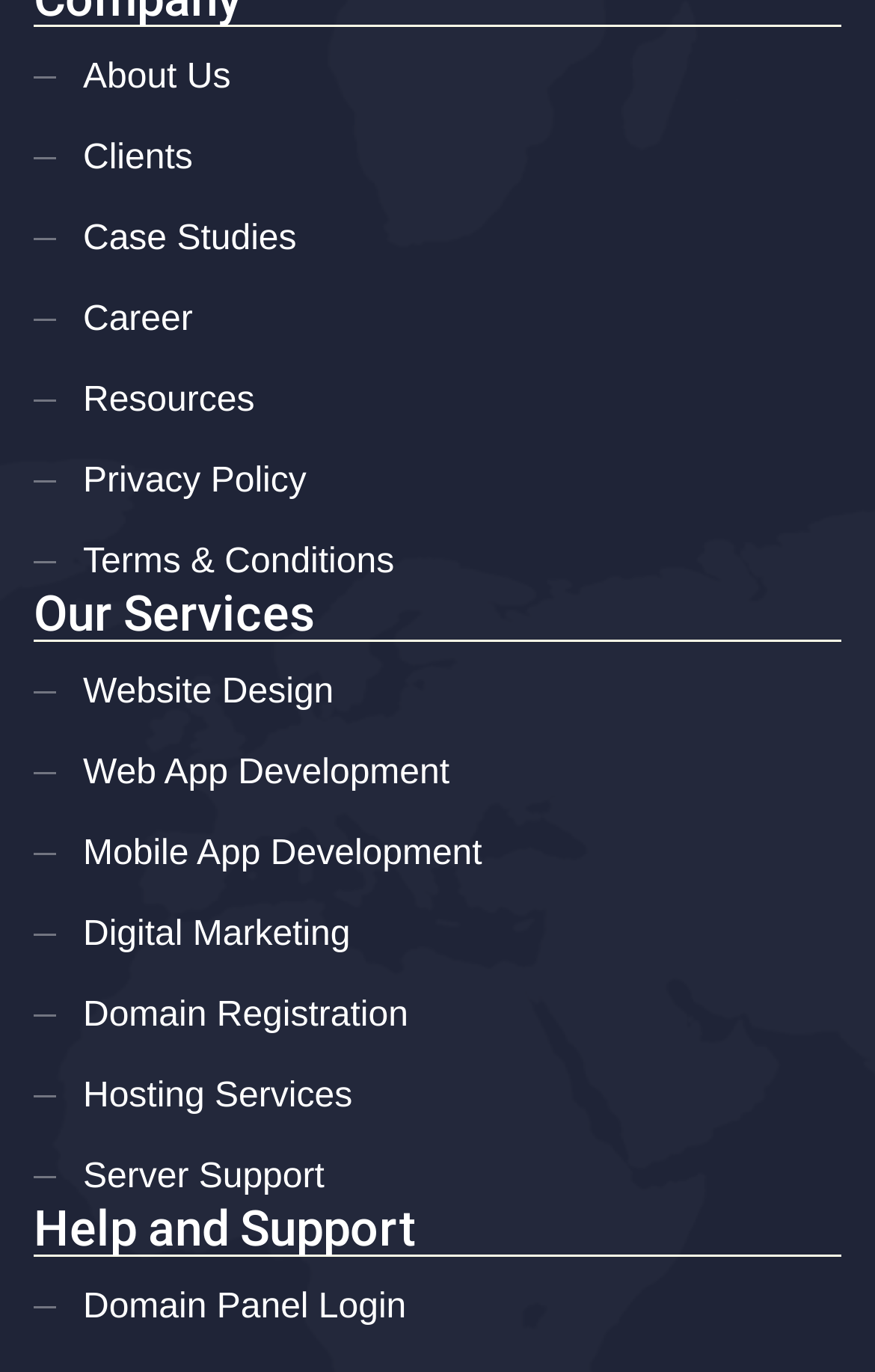Answer briefly with one word or phrase:
What is the last link present on the webpage?

Domain Panel Login